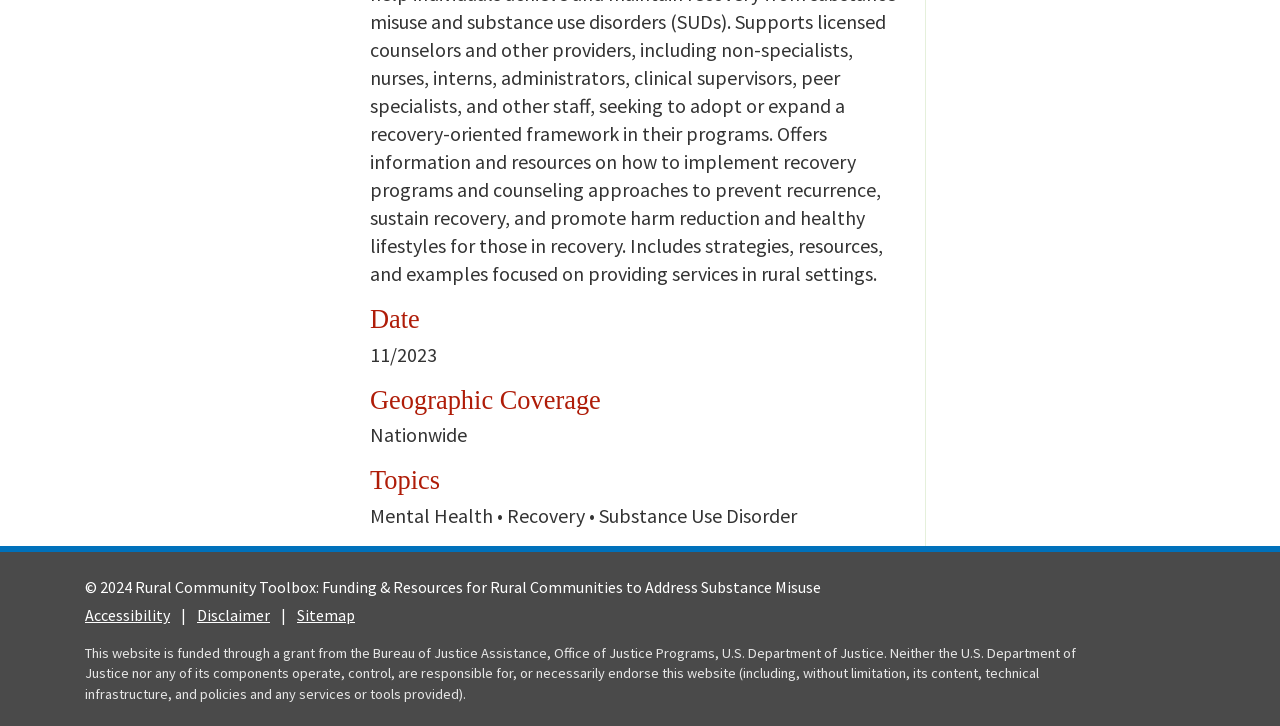Identify the bounding box coordinates for the UI element described by the following text: "Accessibility". Provide the coordinates as four float numbers between 0 and 1, in the format [left, top, right, bottom].

[0.066, 0.834, 0.133, 0.862]